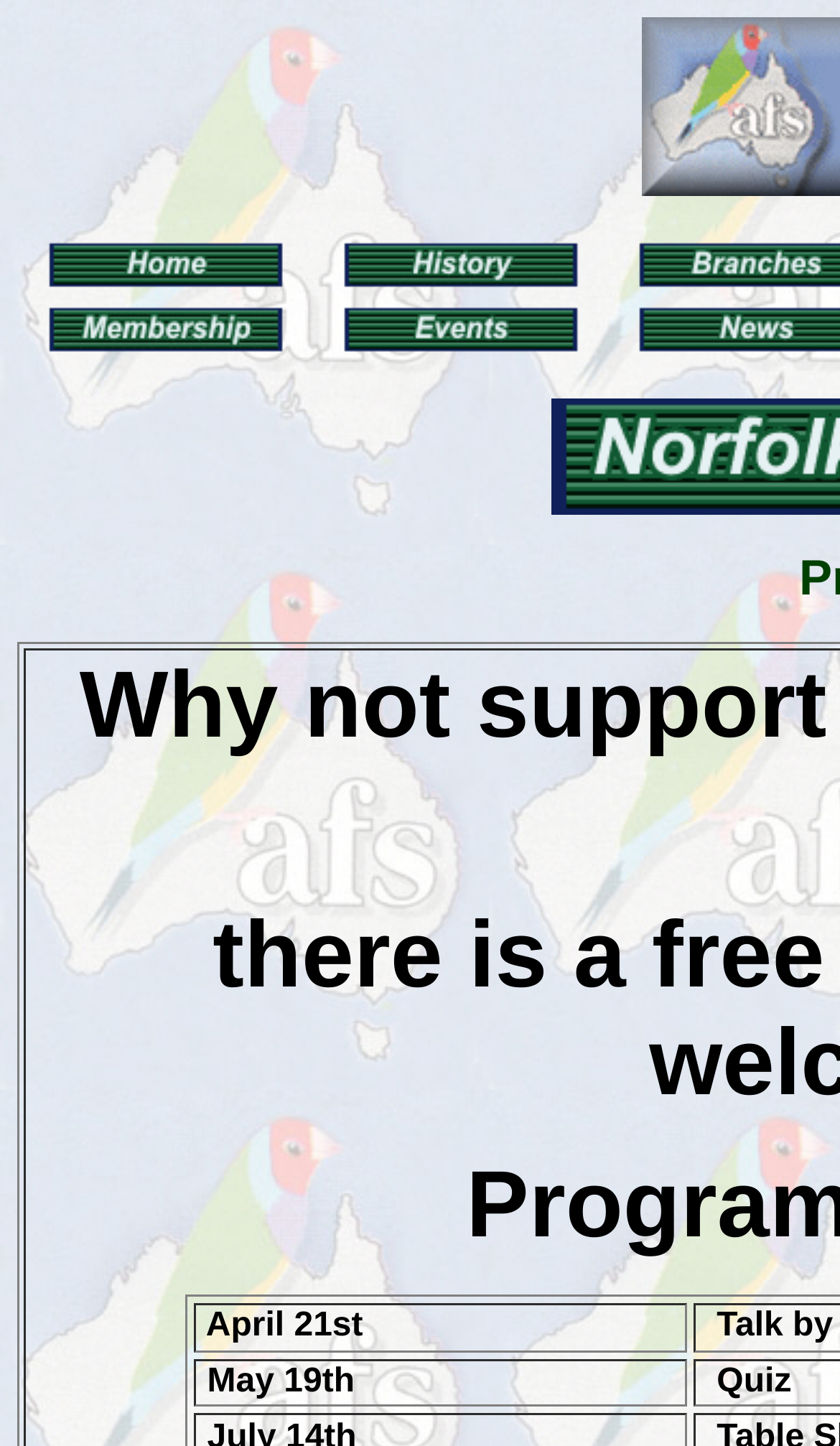What is the size of the 'homenav.gif' image?
Using the image, respond with a single word or phrase.

1381 bytes